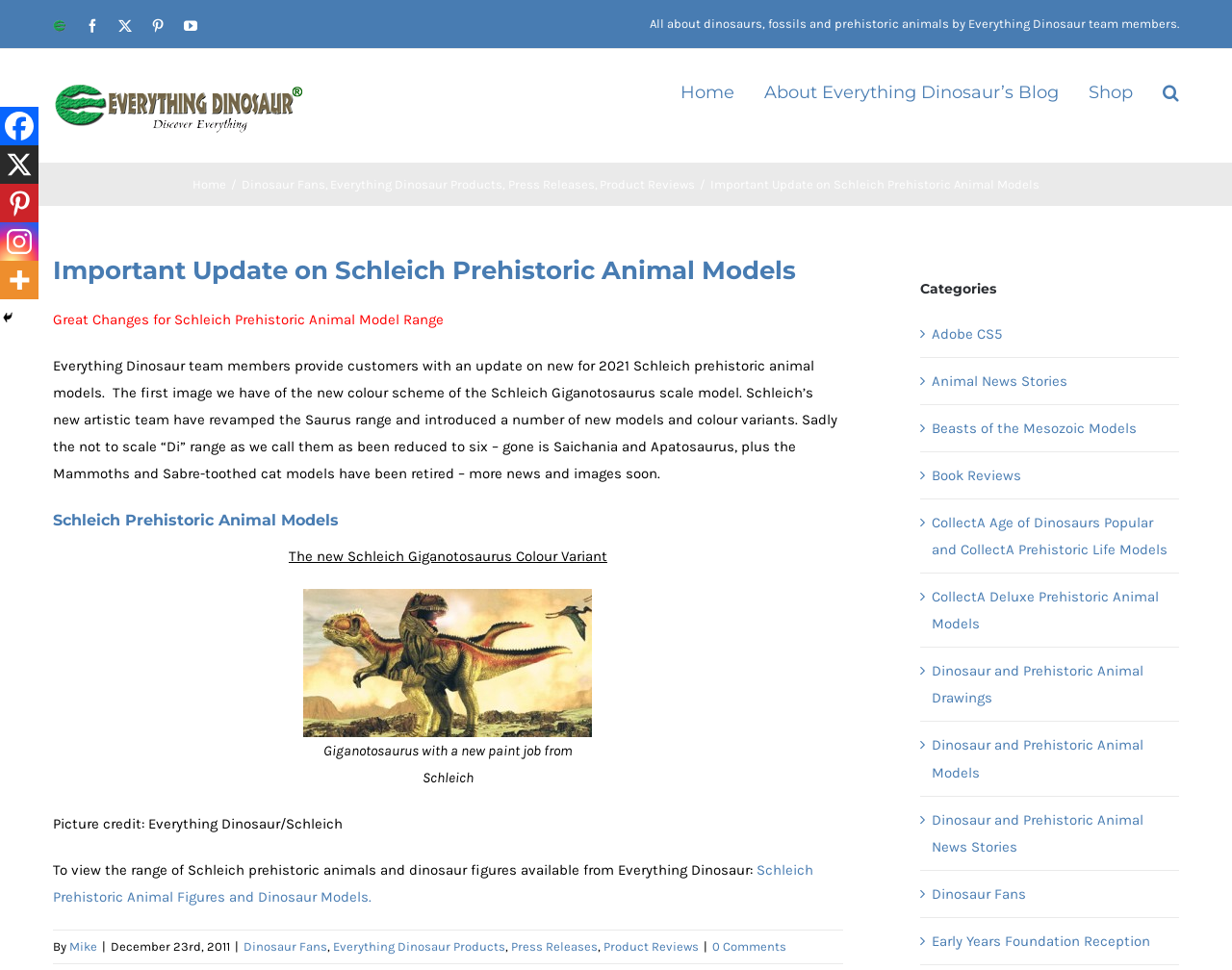Locate the bounding box coordinates of the element I should click to achieve the following instruction: "Click on the 'Benecke Coffee' link".

None